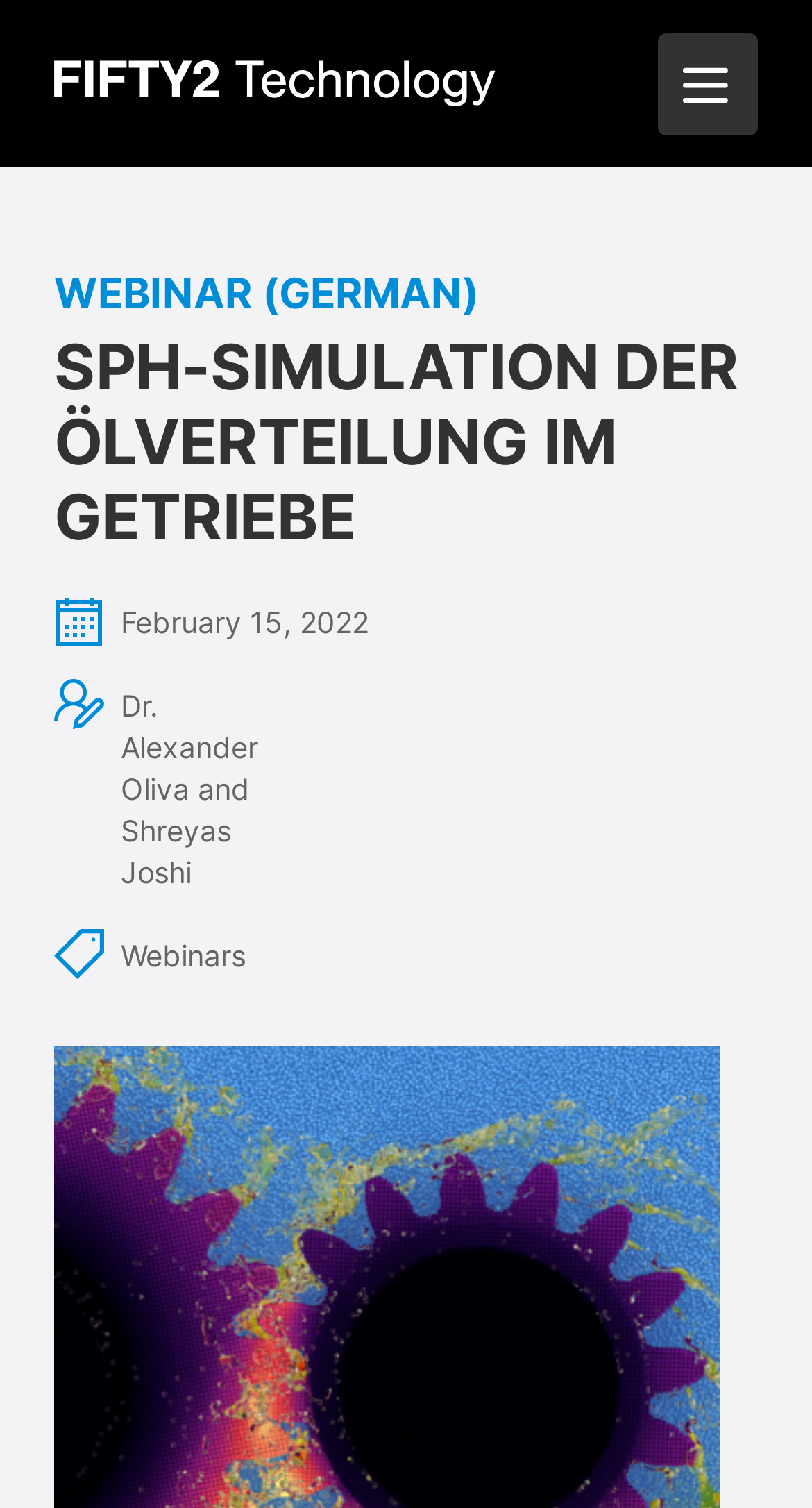From the element description: "Webinars", extract the bounding box coordinates of the UI element. The coordinates should be expressed as four float numbers between 0 and 1, in the order [left, top, right, bottom].

[0.149, 0.626, 0.303, 0.645]